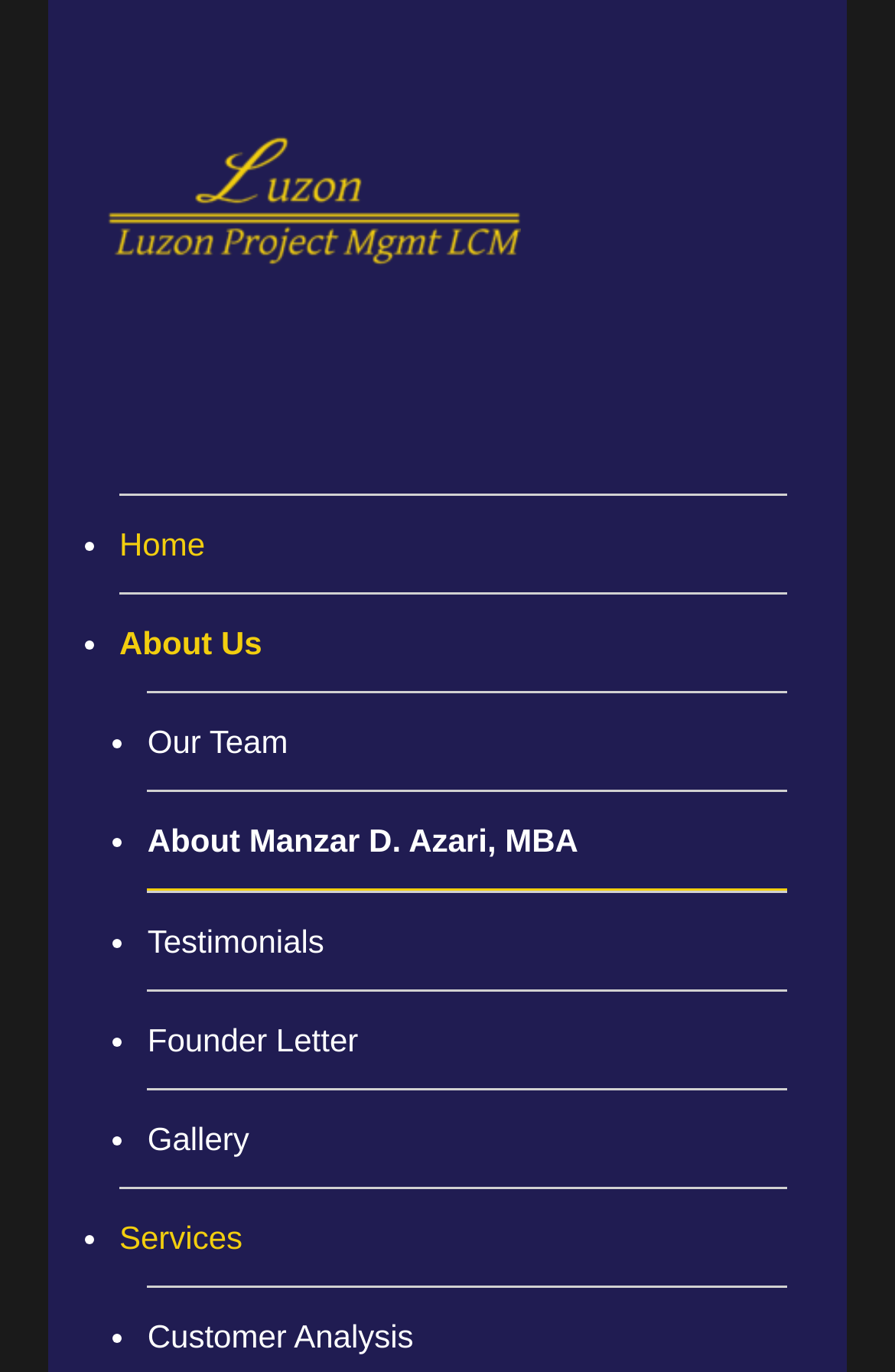Based on the element description, predict the bounding box coordinates (top-left x, top-left y, bottom-right x, bottom-right y) for the UI element in the screenshot: About Us

[0.133, 0.433, 0.736, 0.503]